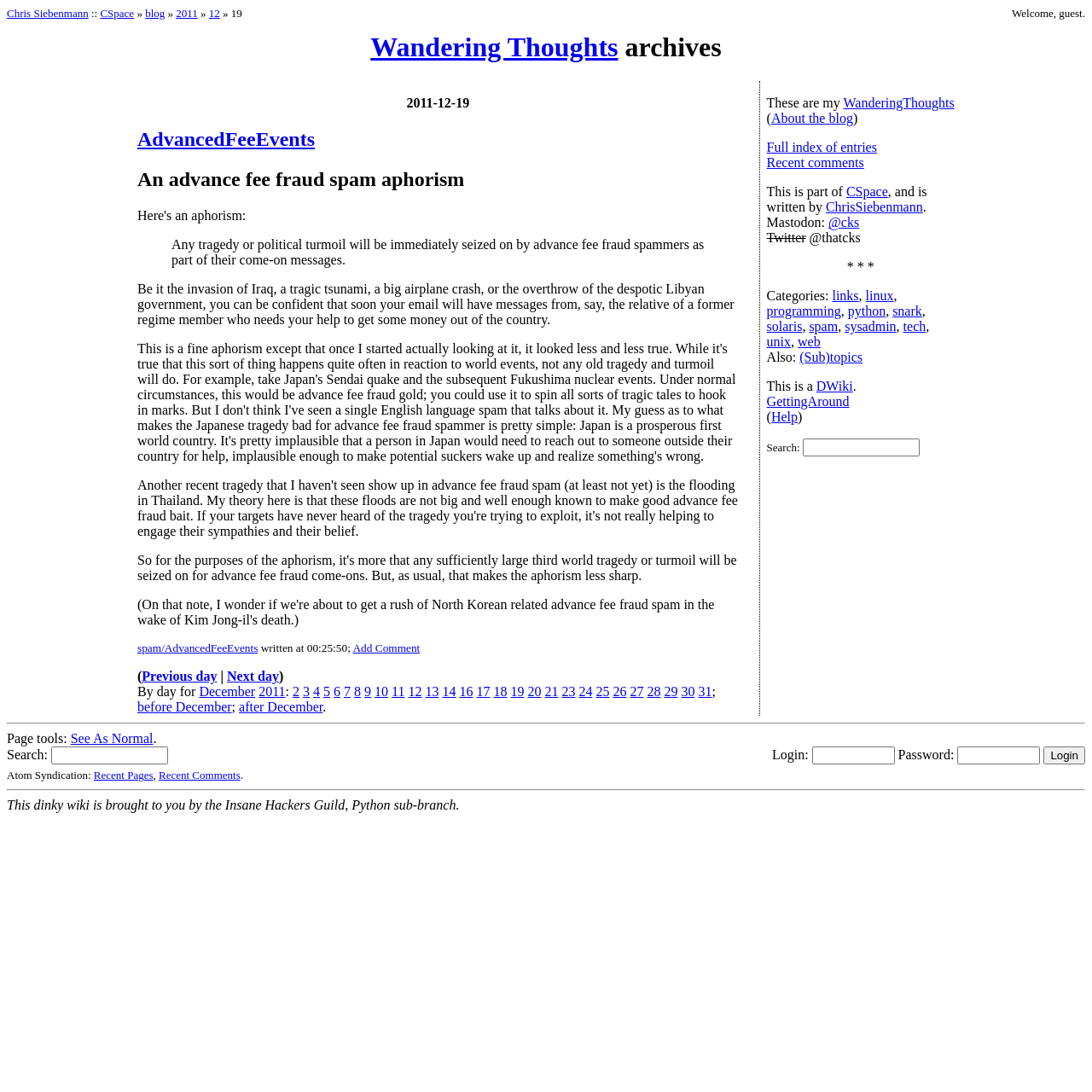How many links are there in the blog post?
Use the information from the image to give a detailed answer to the question.

There are multiple links in the blog post, including links to other blog posts, dates, and categories. The exact number of links cannot be determined without counting them individually.